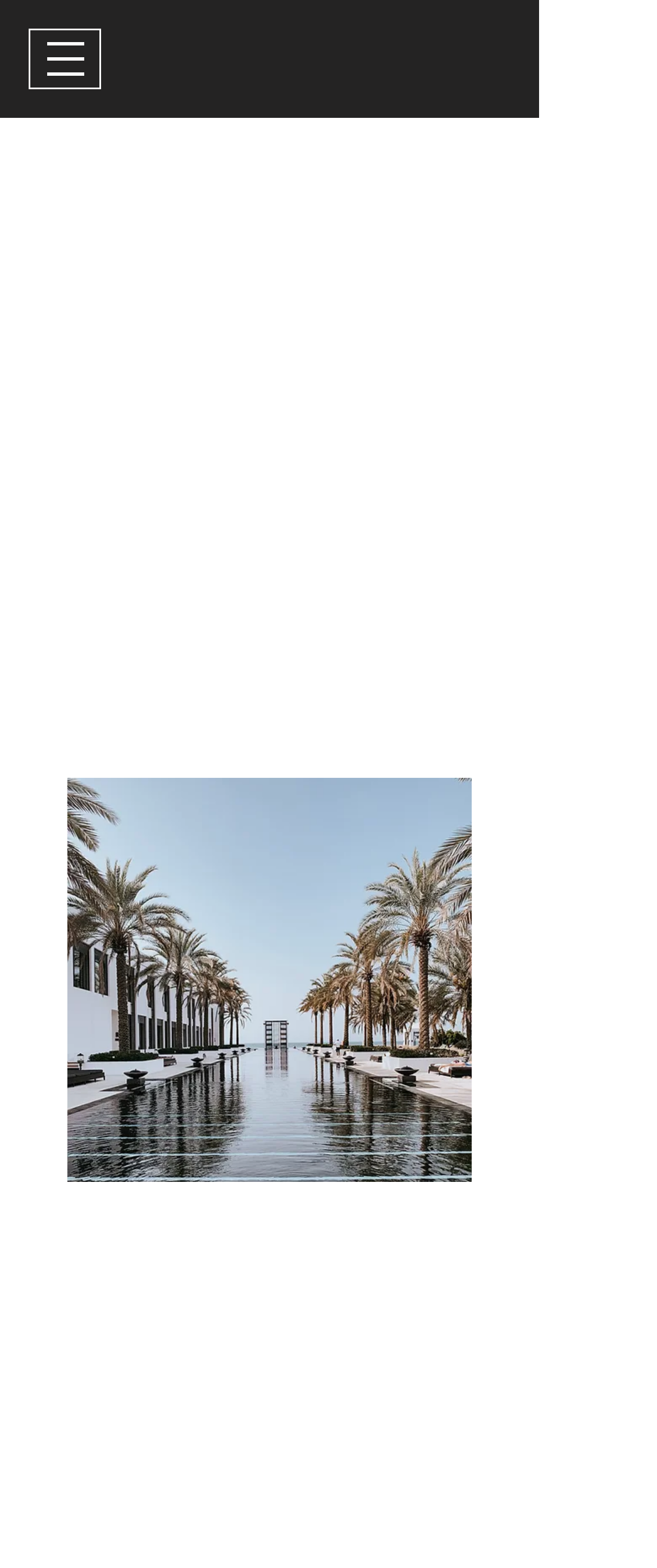Write a detailed summary of the webpage, including text, images, and layout.

The webpage is about hotel and travel companies, specifically Arykas. At the top left, there is a button to open a navigation menu. Next to it, there is a heading that reads "HOTEL AND TRAVEL COMPANIES". Below the heading, there is an image of "The Chedi Muscat" hotel. 

To the right of the image, there is a link to a "Partnership Program" and a section of text that describes a newsletter for travelers, offering promotions and visibility on their Instagram profile. This section also mentions the benefits of partnering with them, including insertion on their website's "PARTNERS" section.

Further down, there is a link to "Join us" and another link to "Social Media Management" at the bottom left of the page. Below the "Join us" link, there is a paragraph of text that describes their storytelling approach to social media management, highlighting the unique experiences that hotels can offer.

At the very bottom of the page, there is a mention of creating monthly editorial plans. Overall, the webpage appears to be promoting Arykas' services to hotel and travel companies, highlighting their partnership programs and social media management capabilities.